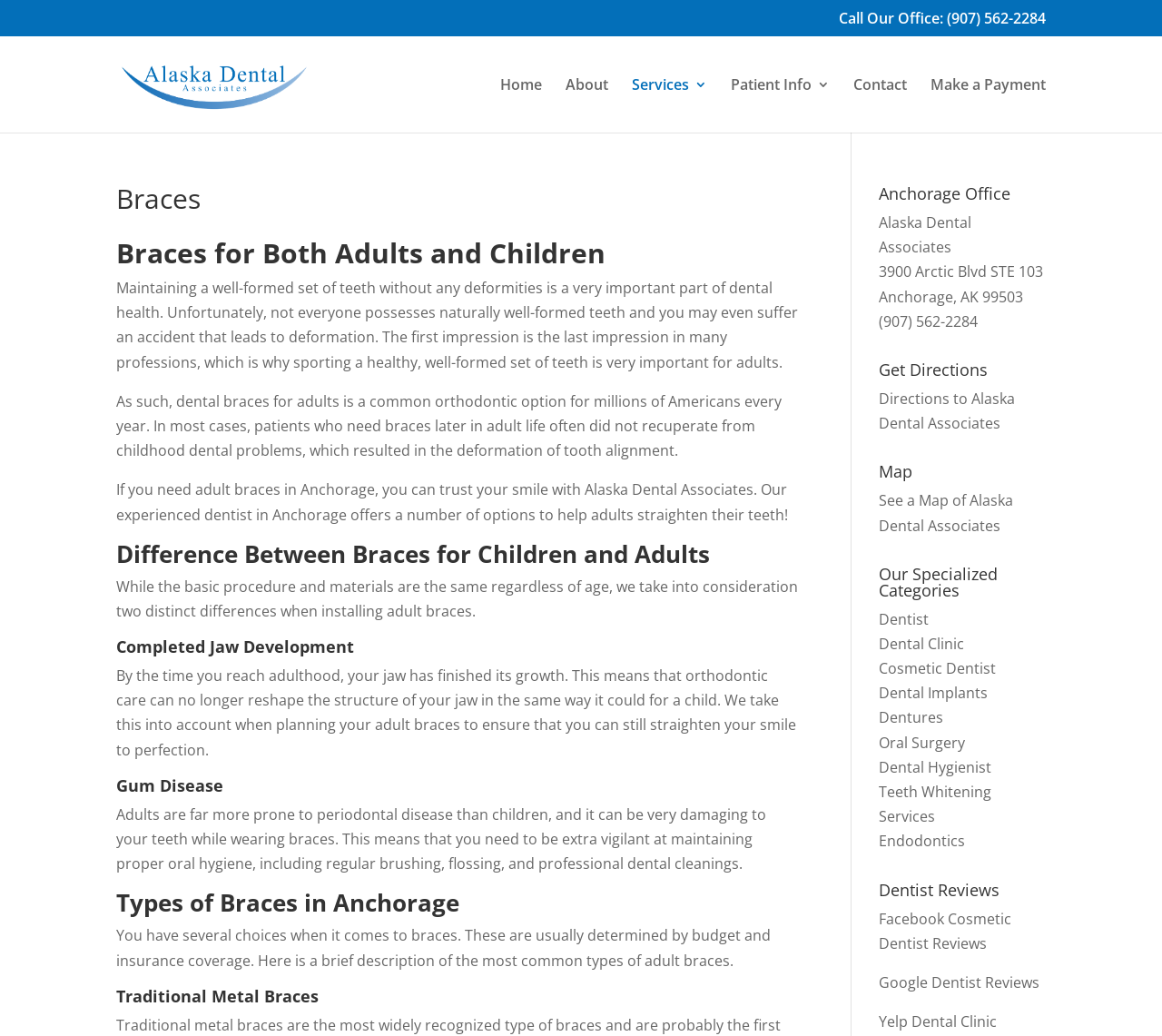What is the main difference between braces for children and adults?
Using the image, respond with a single word or phrase.

Completed jaw development and gum disease